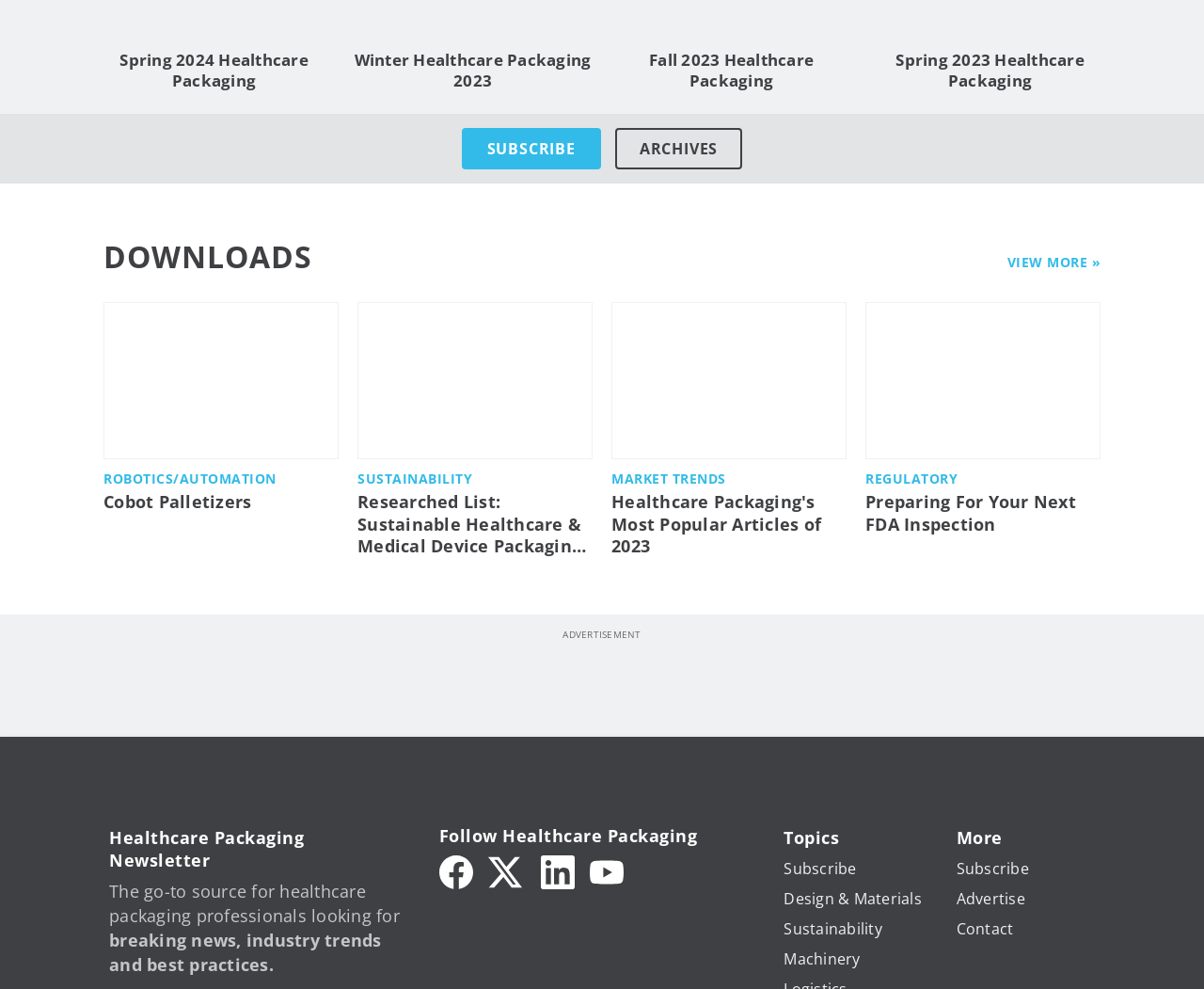What is the purpose of the 'SUBSCRIBE' link?
Answer the question with a detailed explanation, including all necessary information.

The 'SUBSCRIBE' link is likely intended for users to subscribe to a newsletter or regular updates from the Healthcare Packaging website, allowing them to stay informed about the latest news and trends in the industry.